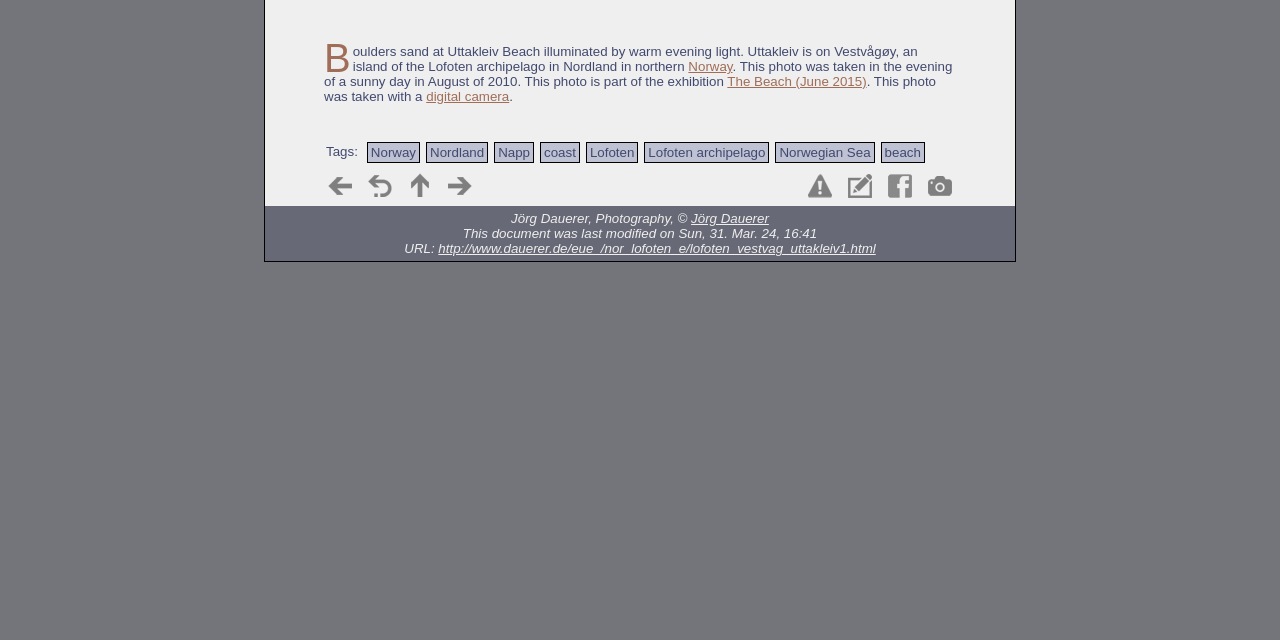Please determine the bounding box coordinates for the UI element described here. Use the format (top-left x, top-left y, bottom-right x, bottom-right y) with values bounded between 0 and 1: title="Share this photo in Facebook"

[0.691, 0.266, 0.716, 0.316]